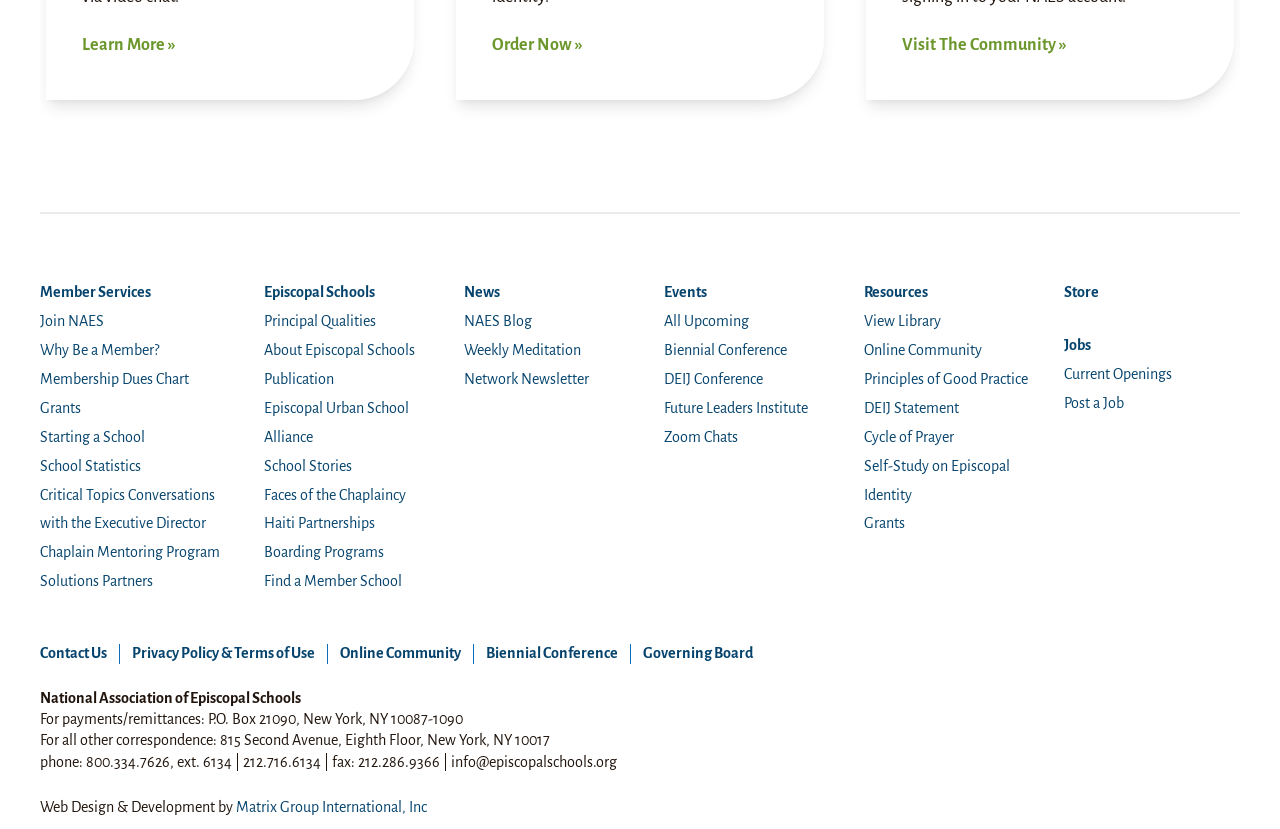Please provide a comprehensive response to the question based on the details in the image: What is the phone number for general inquiries?

I found the phone number for general inquiries in the static text element at the bottom of the page, which reads 'phone: 800.334.7626, ext. 6134 | 212.716.6134 | fax: 212.286.9366 | info@episcopalschools.org'.